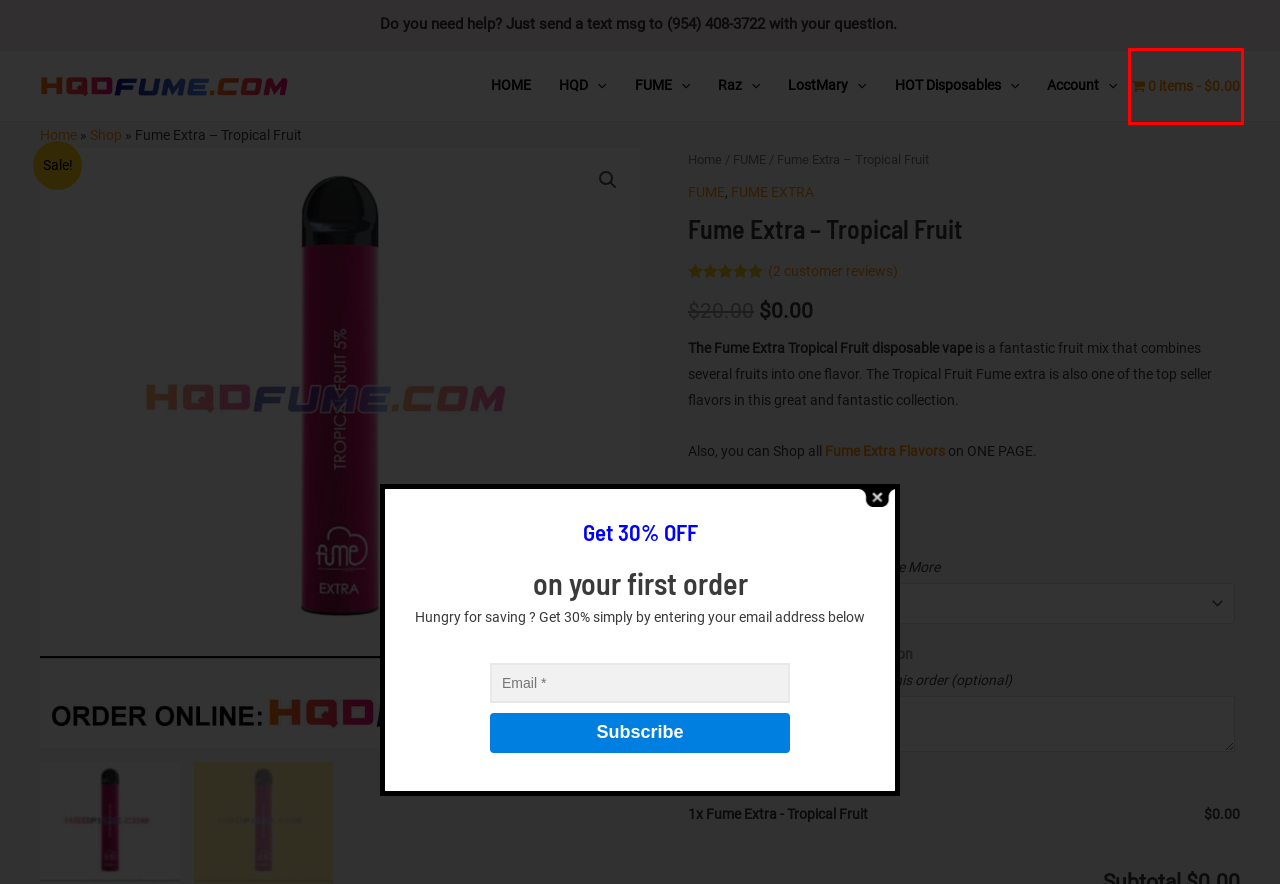You are looking at a screenshot of a webpage with a red bounding box around an element. Determine the best matching webpage description for the new webpage resulting from clicking the element in the red bounding box. Here are the descriptions:
A. Fume Extra Disposable Vape - [1500 hits] - 1PC - $9.99 |
B. Raz Disposable Vape Devices - HQD-FUME
C. FUME - BUY FUME PODS AS LOW AS $9.99 FROM HQDFUME.COM
D. HQD TECH - FREE & FAST SHIPPING ON ALL HQD PRODUCTS
E. My account - HQD-FUME
F. Shop - HQD-FUME
G. Home - THE #1 HQD VAPE & FUME DISPOSABLE - HQDFUME.COM
H. Lost Mary Disposable vape Devices - HQD-FUME

F